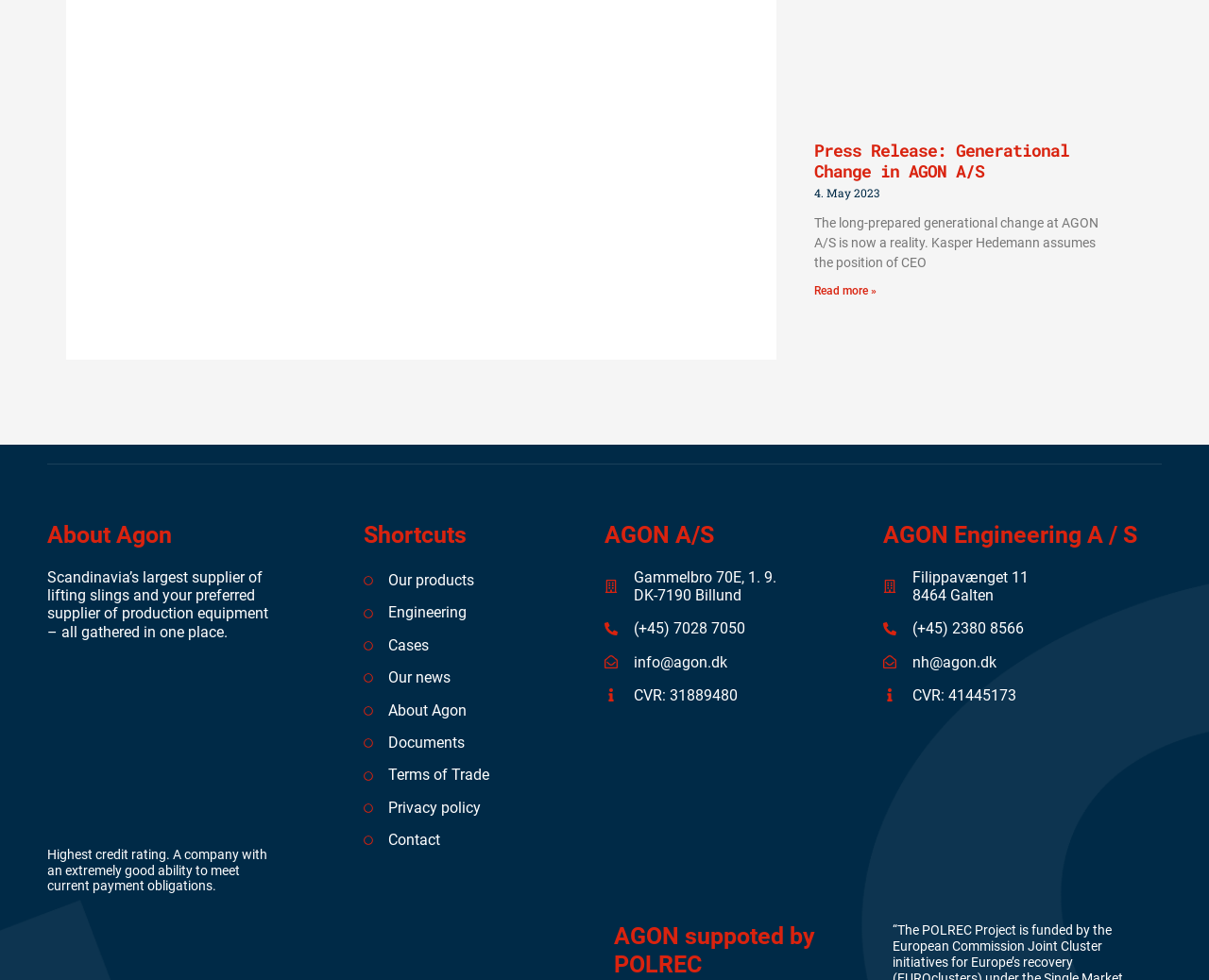Give a one-word or phrase response to the following question: What is the title of the press release?

Generational Change in AGON A/S